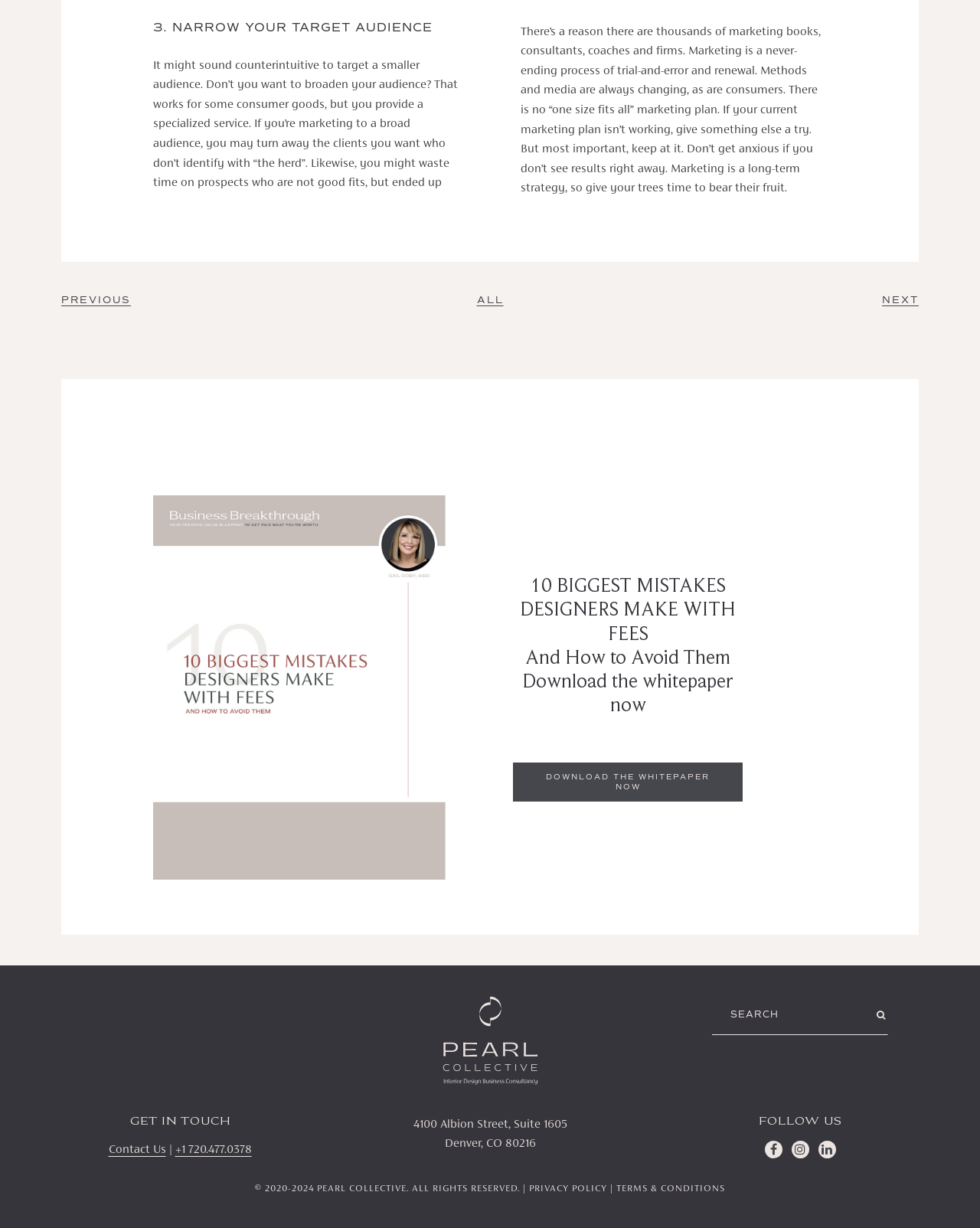Please specify the bounding box coordinates of the clickable region necessary for completing the following instruction: "search for something". The coordinates must consist of four float numbers between 0 and 1, i.e., [left, top, right, bottom].

[0.727, 0.811, 0.891, 0.843]